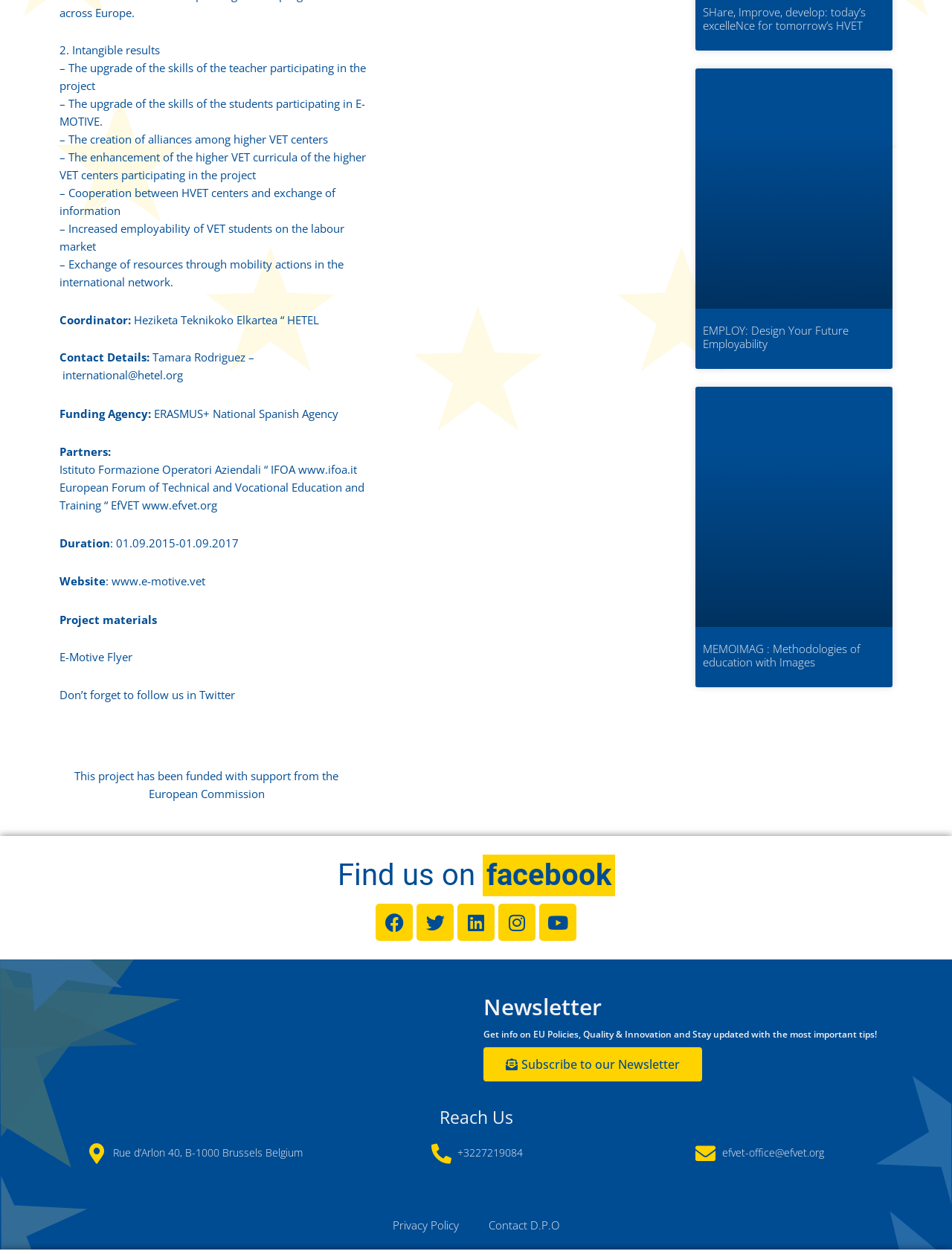Please determine the bounding box coordinates of the clickable area required to carry out the following instruction: "Subscribe to the newsletter". The coordinates must be four float numbers between 0 and 1, represented as [left, top, right, bottom].

[0.508, 0.835, 0.738, 0.862]